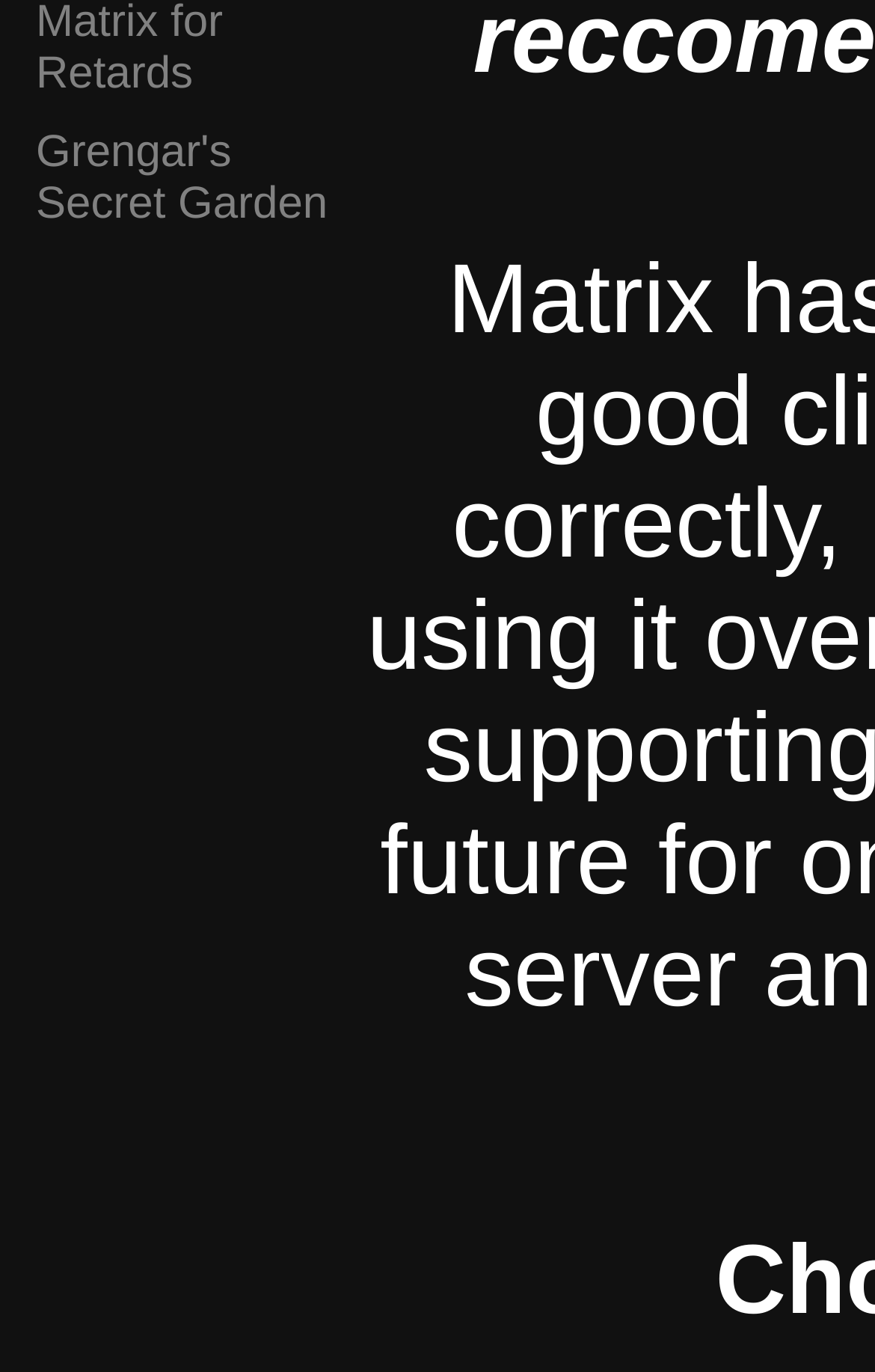Identify the bounding box for the UI element that is described as follows: "Grengar's Secret Garden".

[0.0, 0.084, 0.41, 0.179]